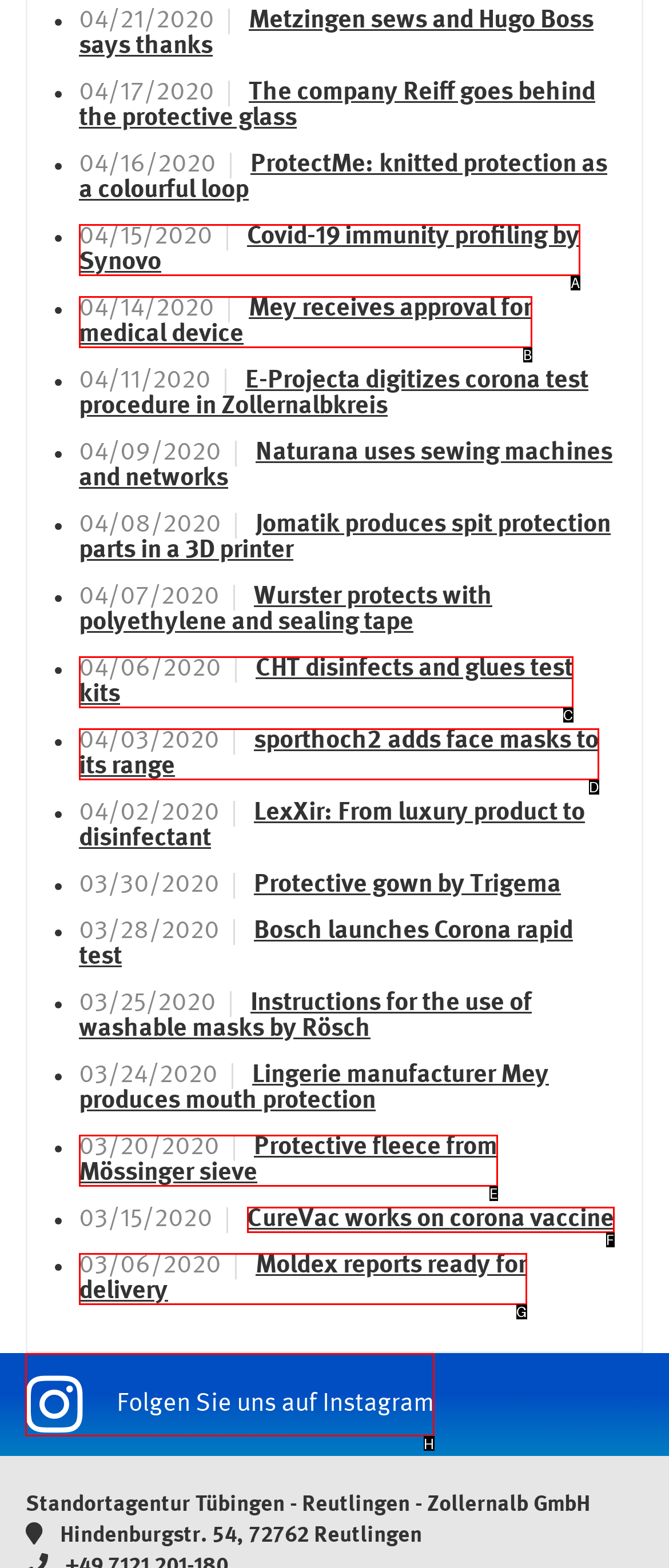Select the correct HTML element to complete the following task: Follow the company on Instagram
Provide the letter of the choice directly from the given options.

H